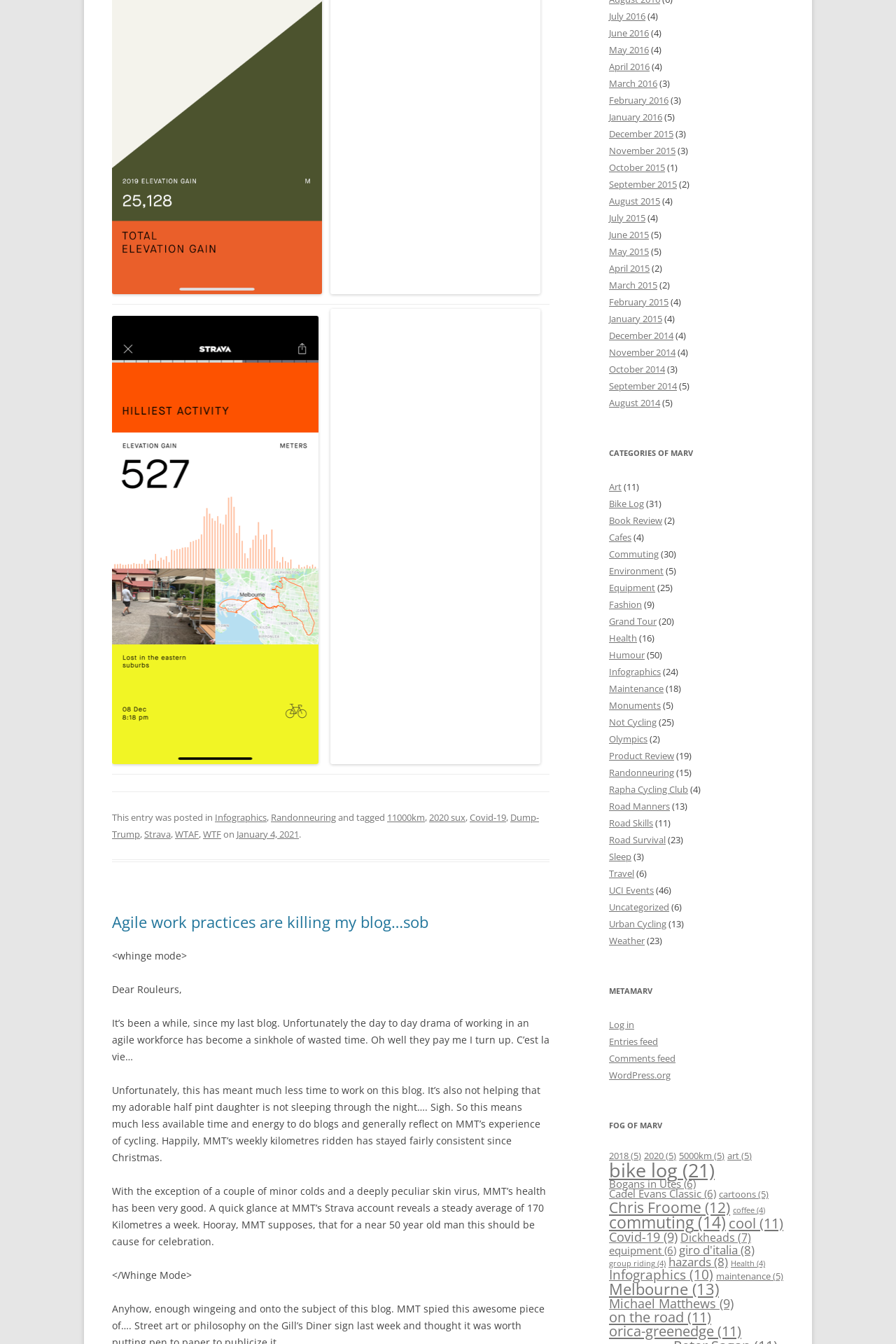What is the name of the blogger's daughter? Based on the image, give a response in one word or a short phrase.

half pint